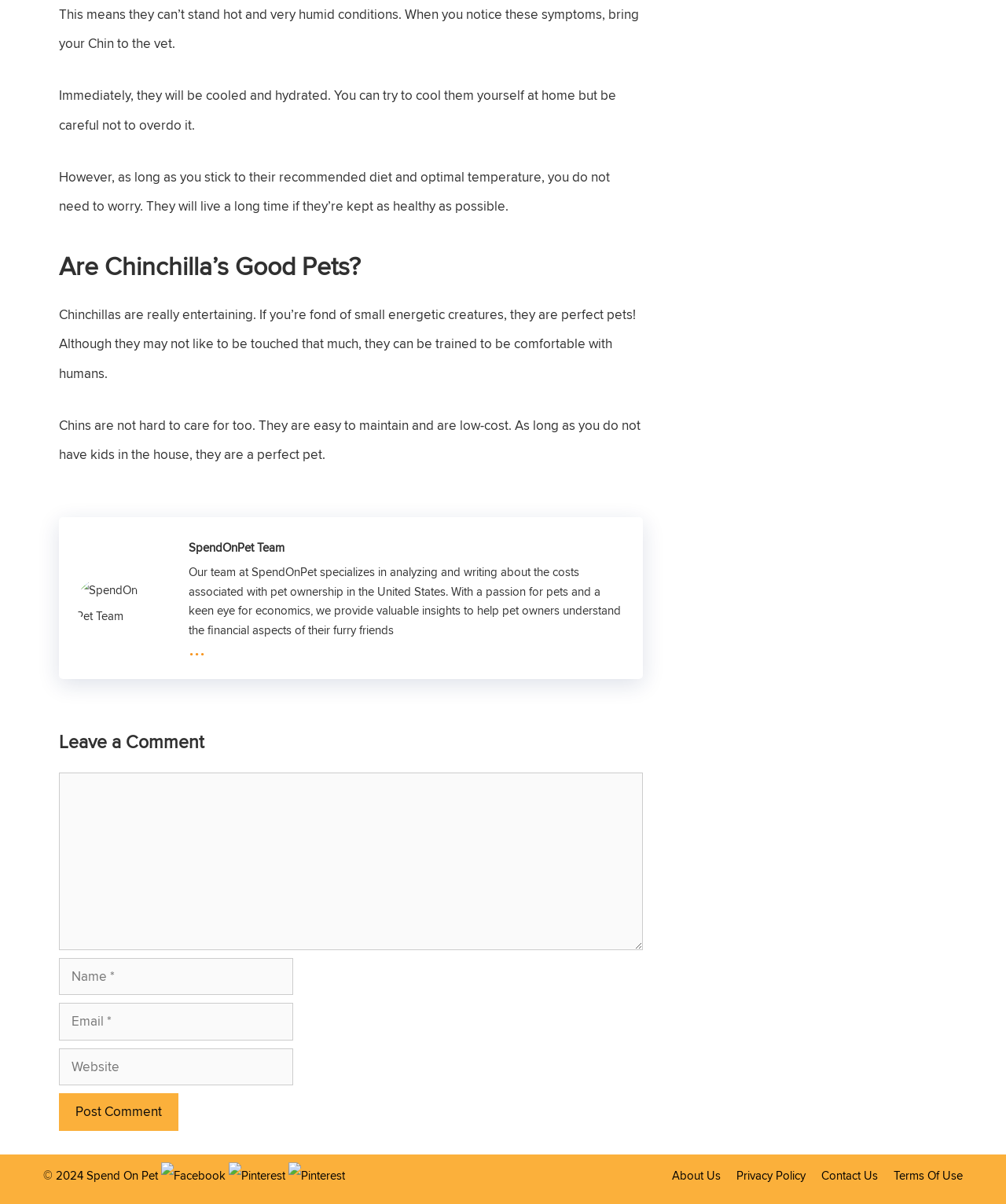Identify the bounding box coordinates of the clickable region required to complete the instruction: "Leave a comment". The coordinates should be given as four float numbers within the range of 0 and 1, i.e., [left, top, right, bottom].

[0.059, 0.606, 0.639, 0.628]